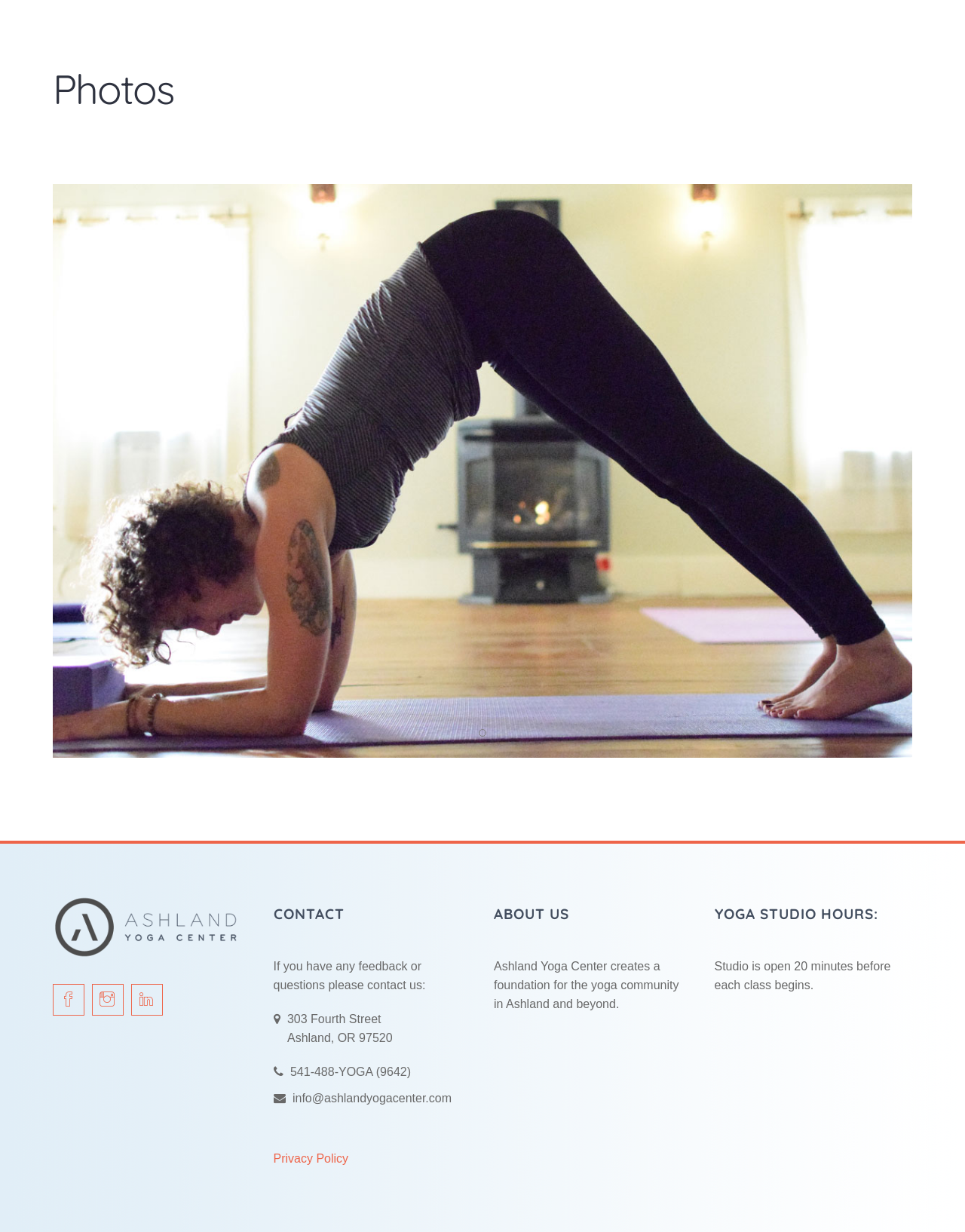Using the given description, provide the bounding box coordinates formatted as (top-left x, top-left y, bottom-right x, bottom-right y), with all values being floating point numbers between 0 and 1. Description: alt="Ashland Yoga Center"

[0.055, 0.727, 0.248, 0.777]